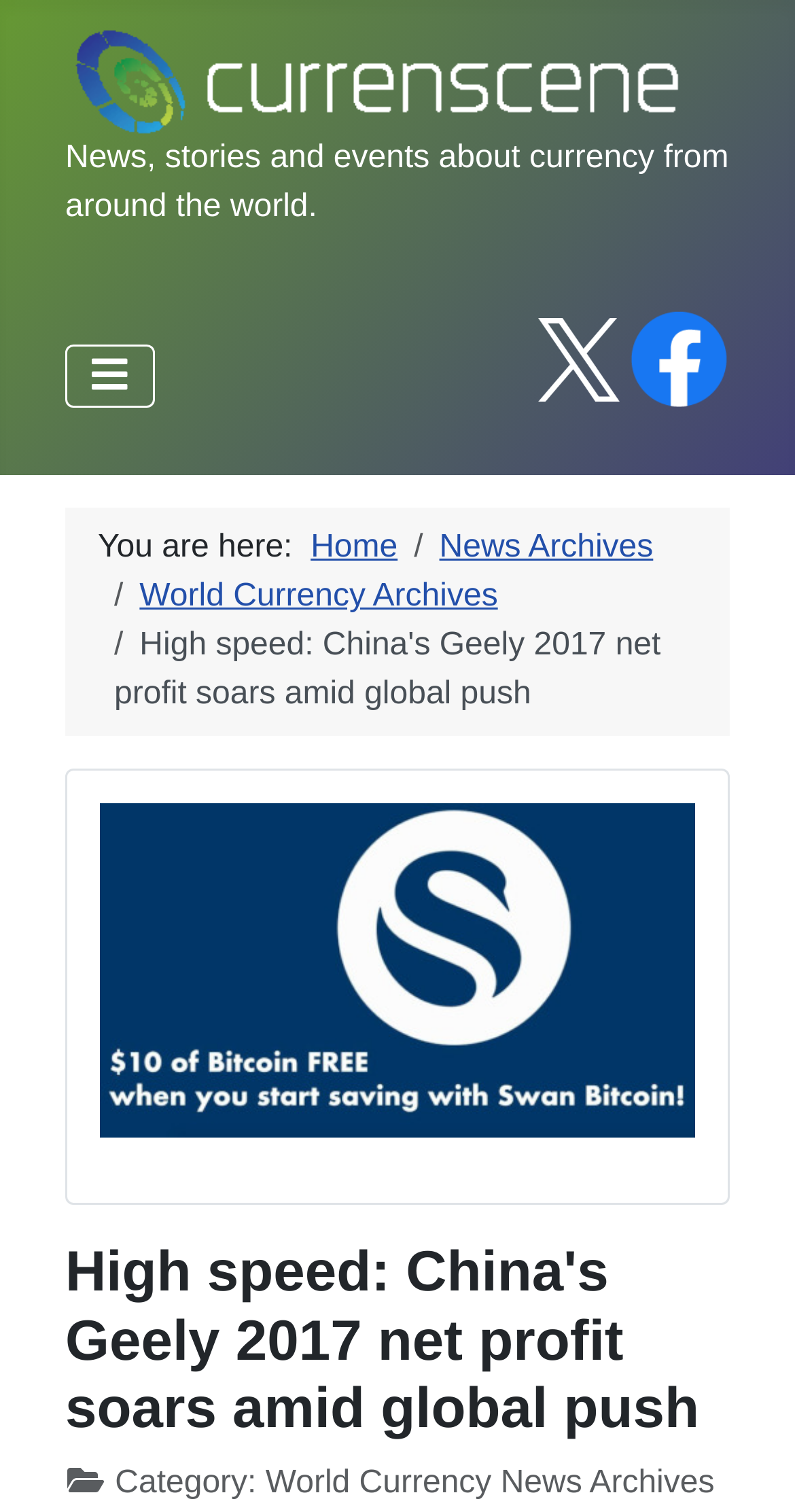Please determine the bounding box coordinates, formatted as (top-left x, top-left y, bottom-right x, bottom-right y), with all values as floating point numbers between 0 and 1. Identify the bounding box of the region described as: World Currency Archives

[0.176, 0.384, 0.626, 0.406]